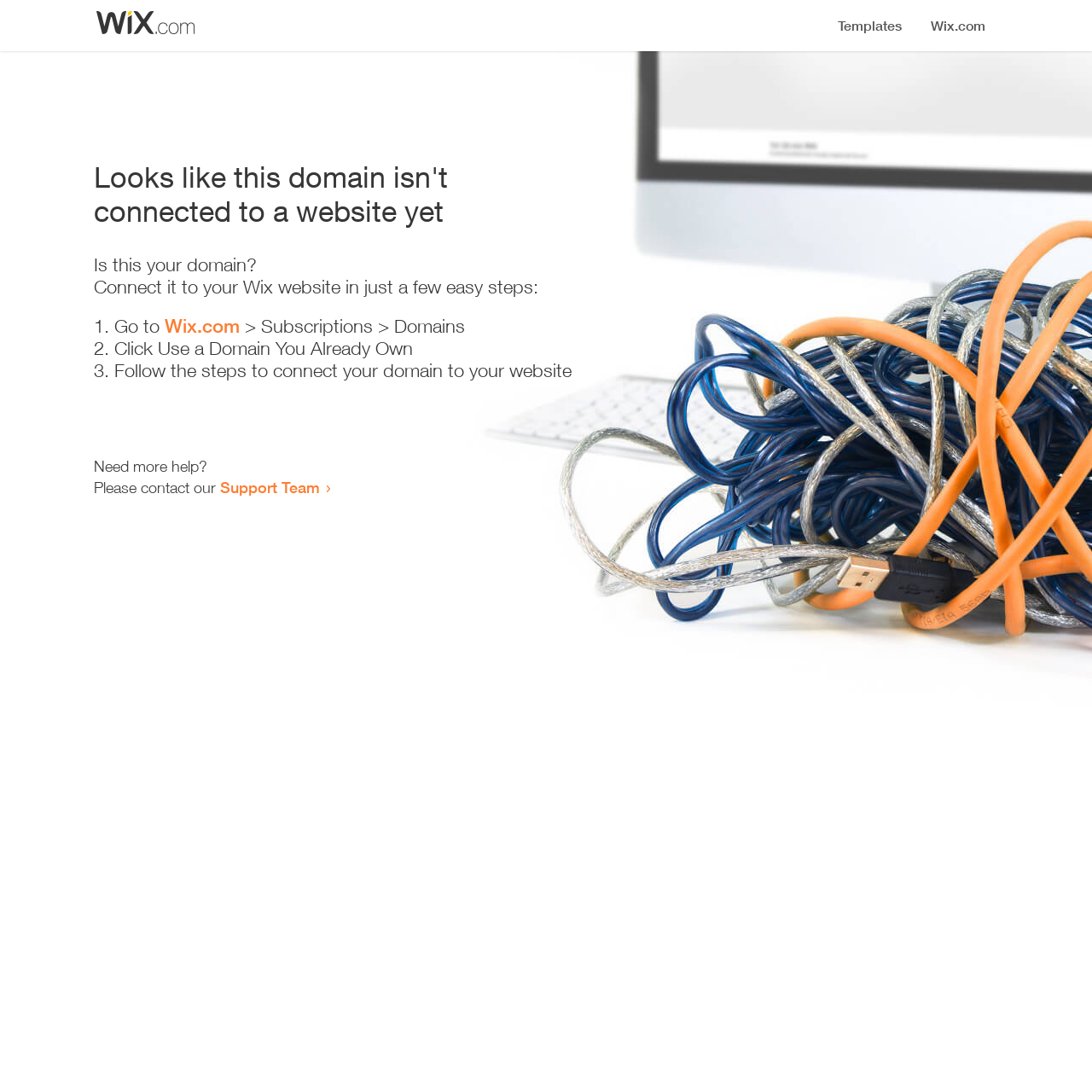Where can the user get more help?
Deliver a detailed and extensive answer to the question.

The webpage provides a link to the 'Support Team' where the user can get more help, as indicated by the text 'Need more help?' and the link 'Support Team'.